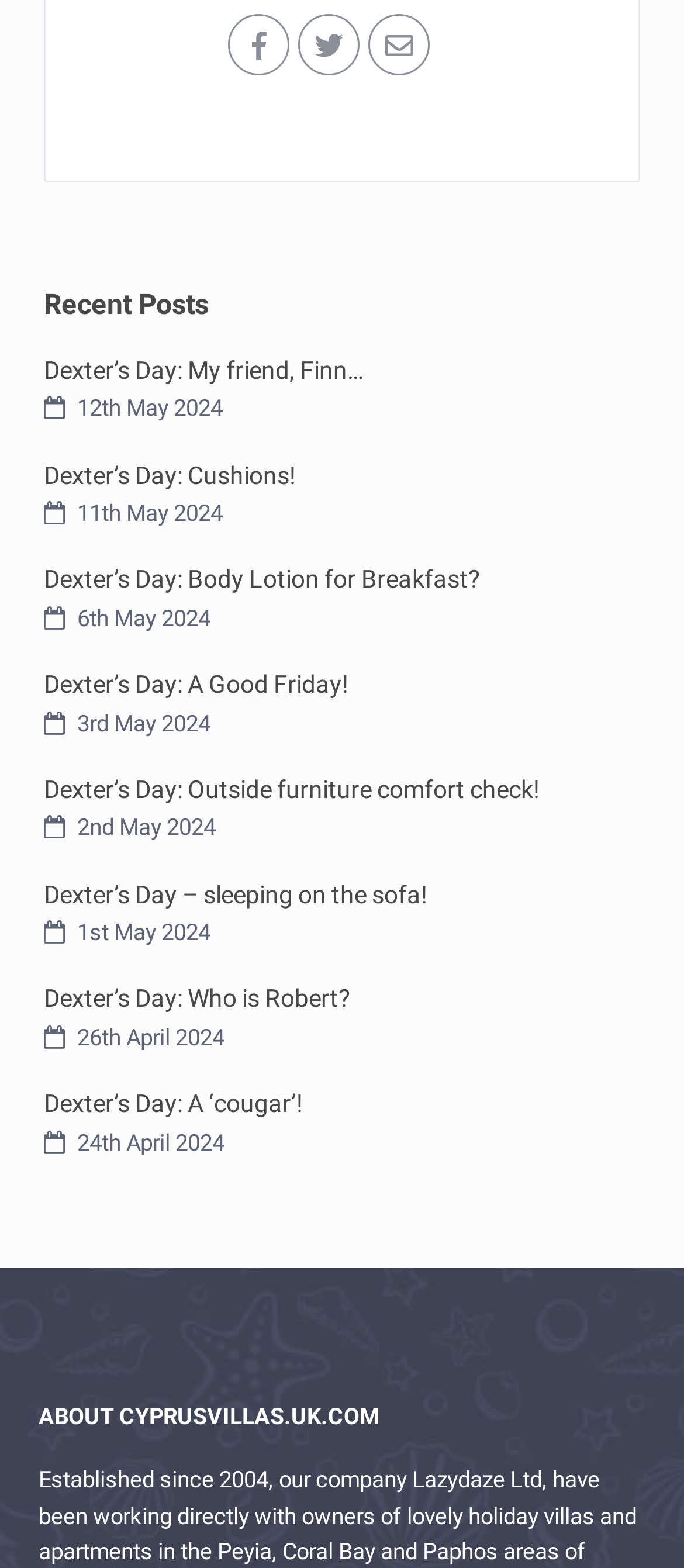Provide the bounding box coordinates of the HTML element this sentence describes: "Dexter’s Day: Cushions!". The bounding box coordinates consist of four float numbers between 0 and 1, i.e., [left, top, right, bottom].

[0.064, 0.294, 0.433, 0.312]